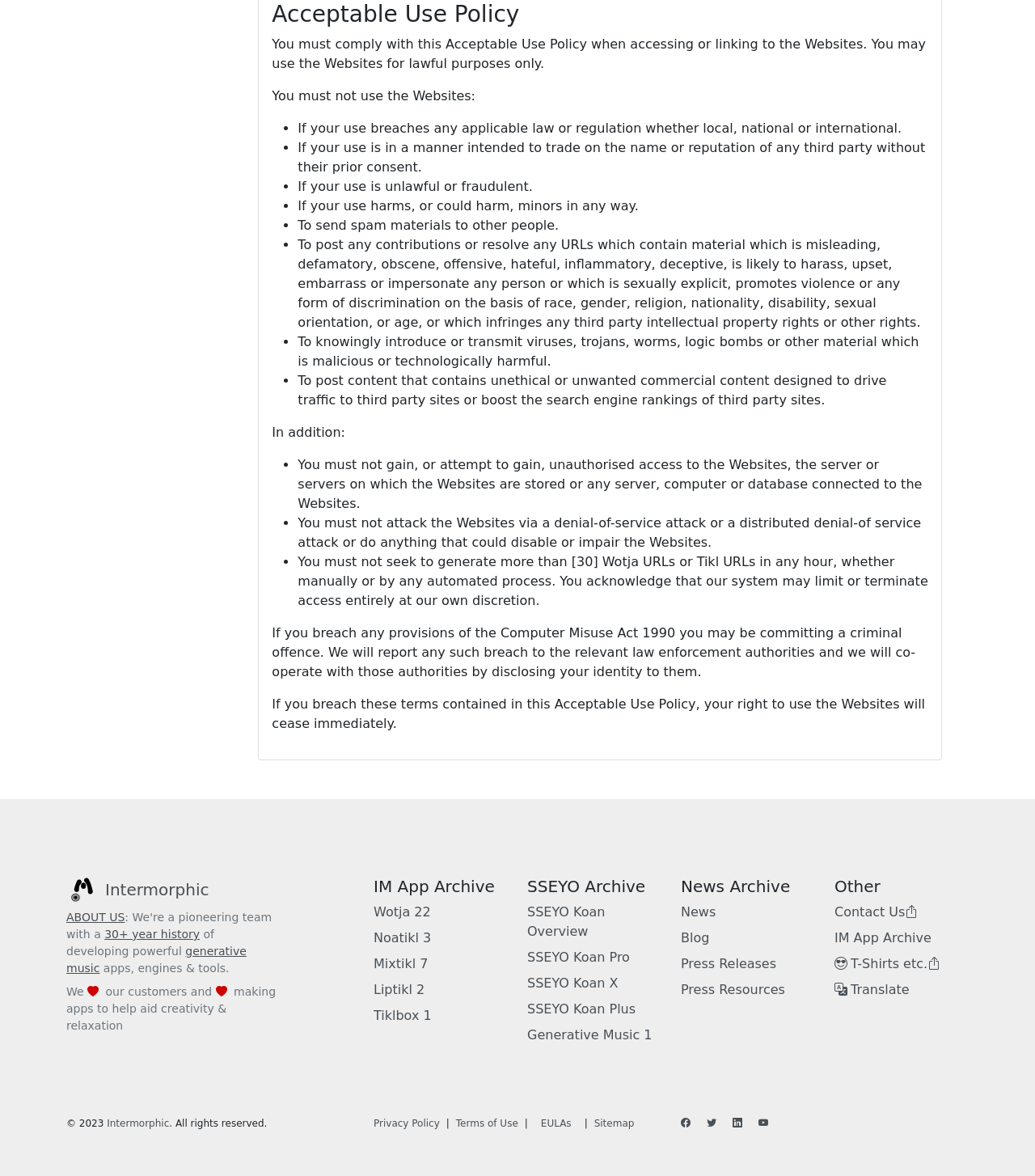Find the bounding box coordinates of the element to click in order to complete this instruction: "Contact Us". The bounding box coordinates must be four float numbers between 0 and 1, denoted as [left, top, right, bottom].

[0.806, 0.769, 0.89, 0.782]